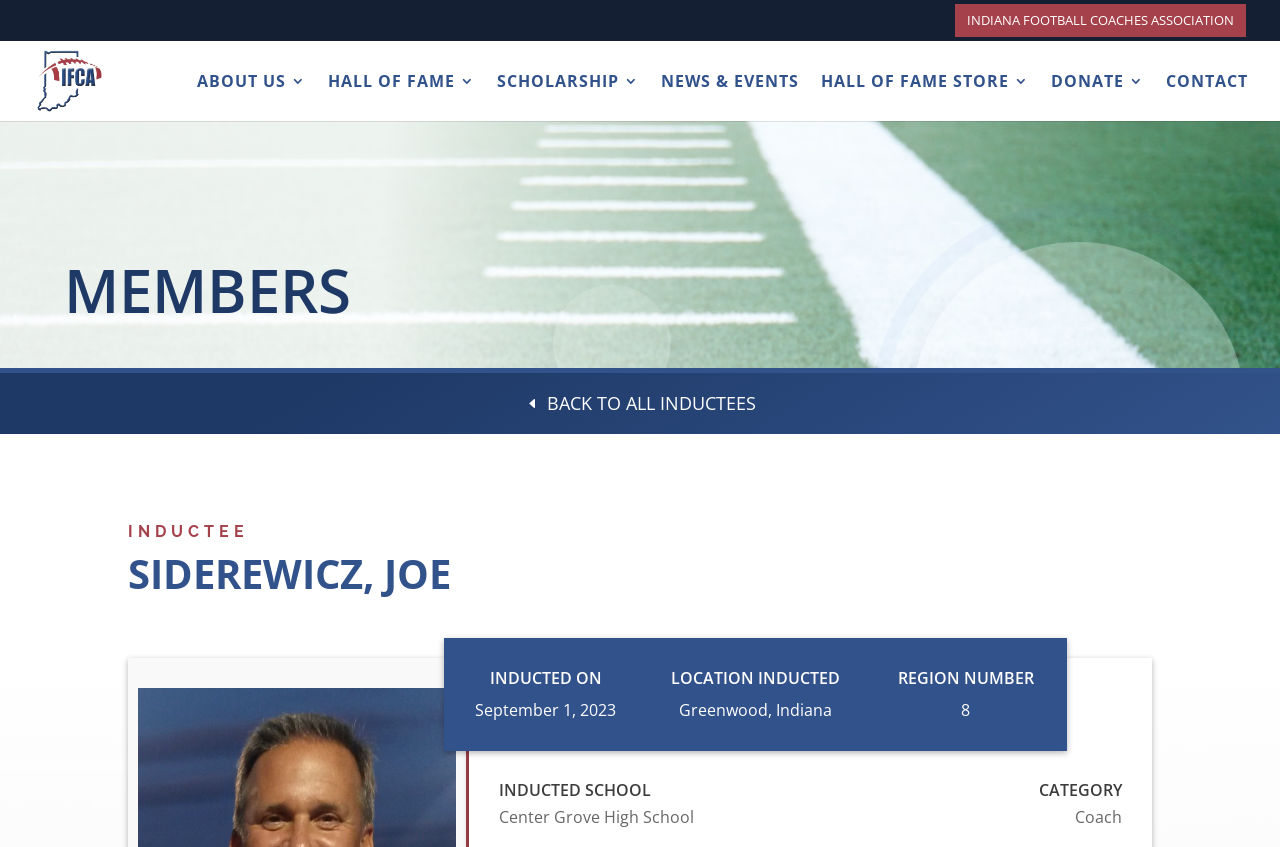Find the bounding box coordinates of the clickable element required to execute the following instruction: "read about news and events". Provide the coordinates as four float numbers between 0 and 1, i.e., [left, top, right, bottom].

[0.516, 0.087, 0.624, 0.143]